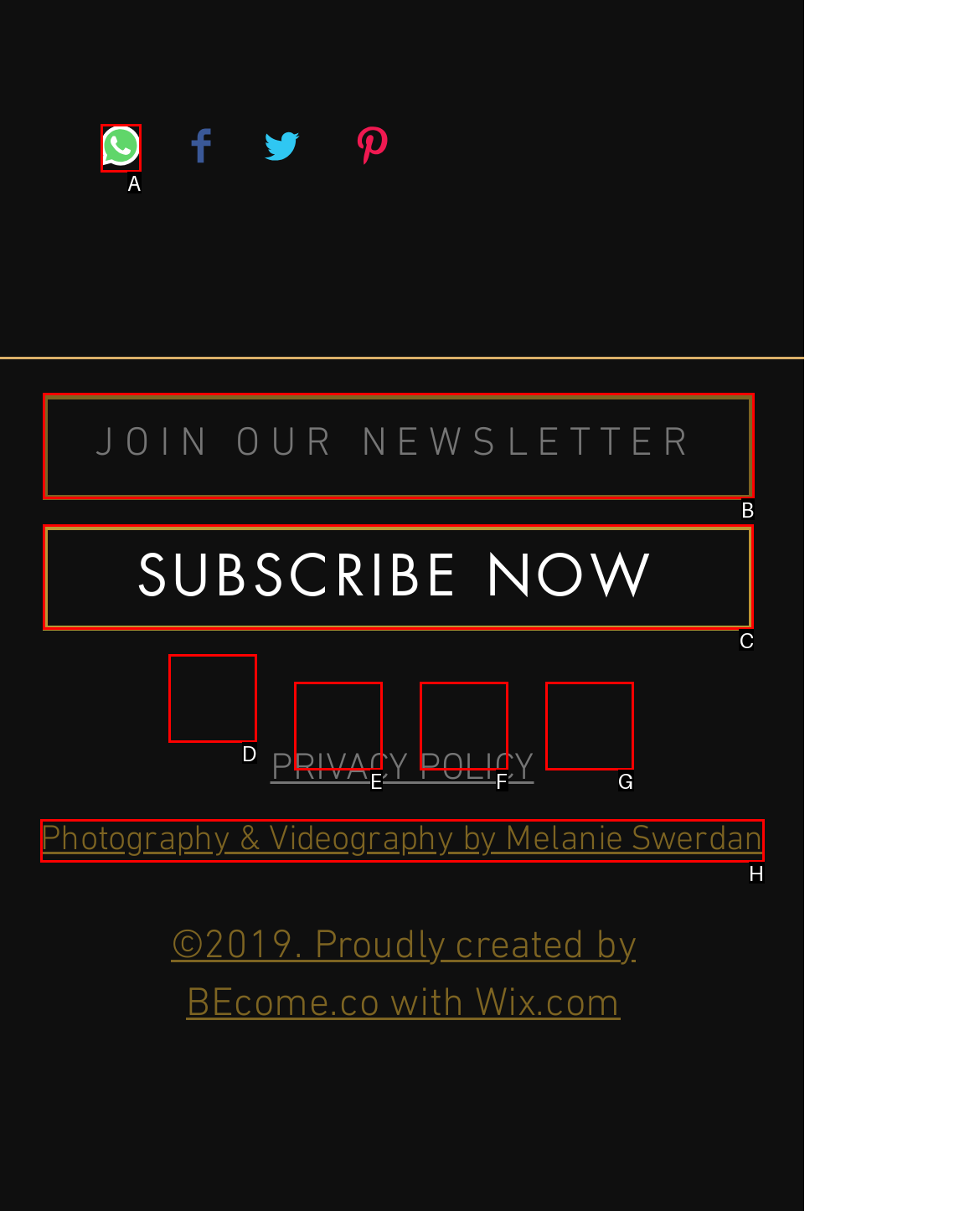Select the proper HTML element to perform the given task: Subscribe to the newsletter Answer with the corresponding letter from the provided choices.

C